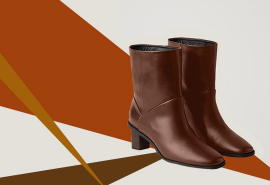What is the aesthetic of the background?
Provide a detailed and extensive answer to the question.

The caption describes the background as having geometric shapes in earthy tones of orange and mustard, which contributes to a warm, autumnal aesthetic.